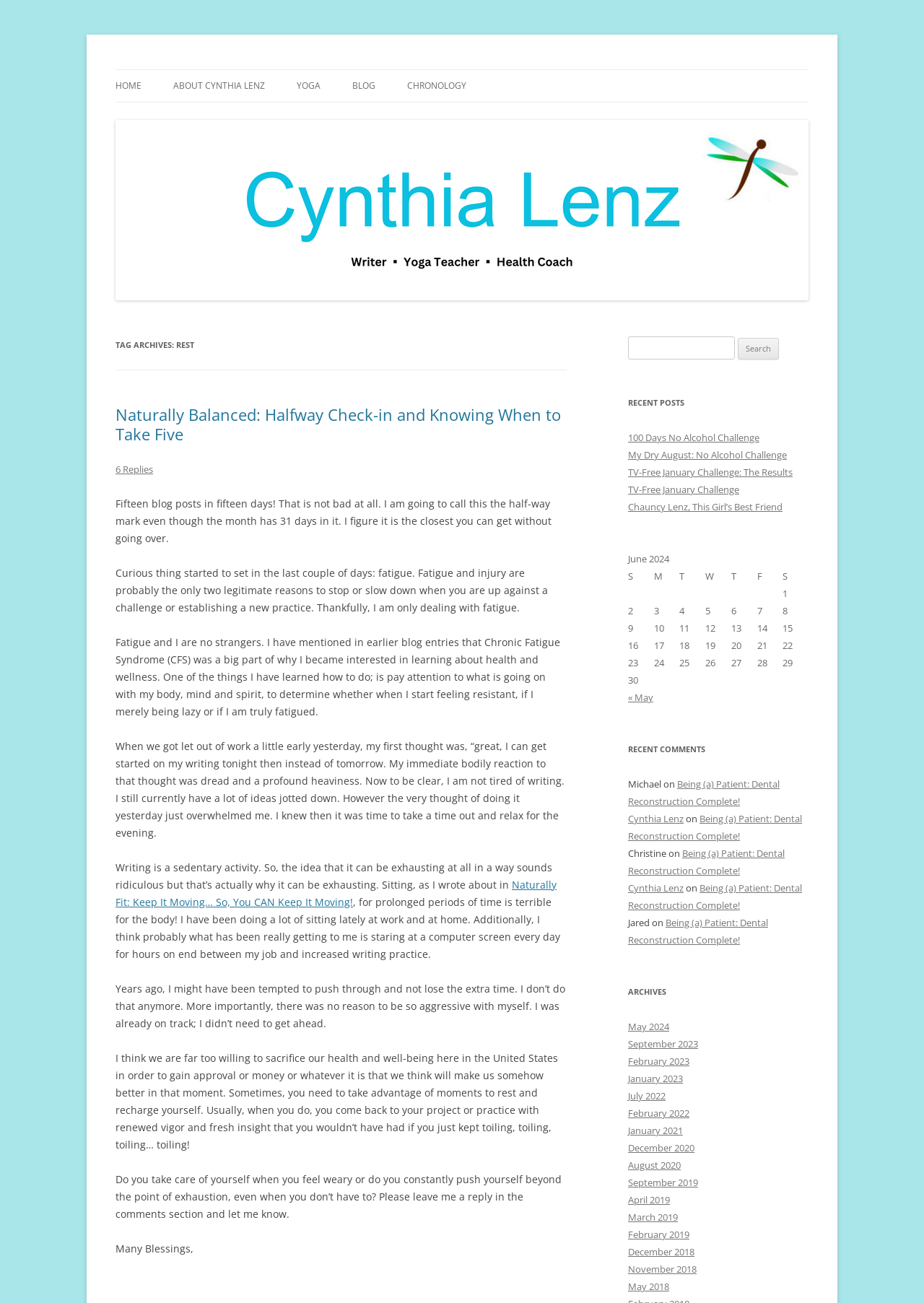Determine the bounding box coordinates for the clickable element to execute this instruction: "Read the 'Naturally Balanced: Halfway Check-in and Knowing When to Take Five' blog post". Provide the coordinates as four float numbers between 0 and 1, i.e., [left, top, right, bottom].

[0.125, 0.31, 0.607, 0.341]